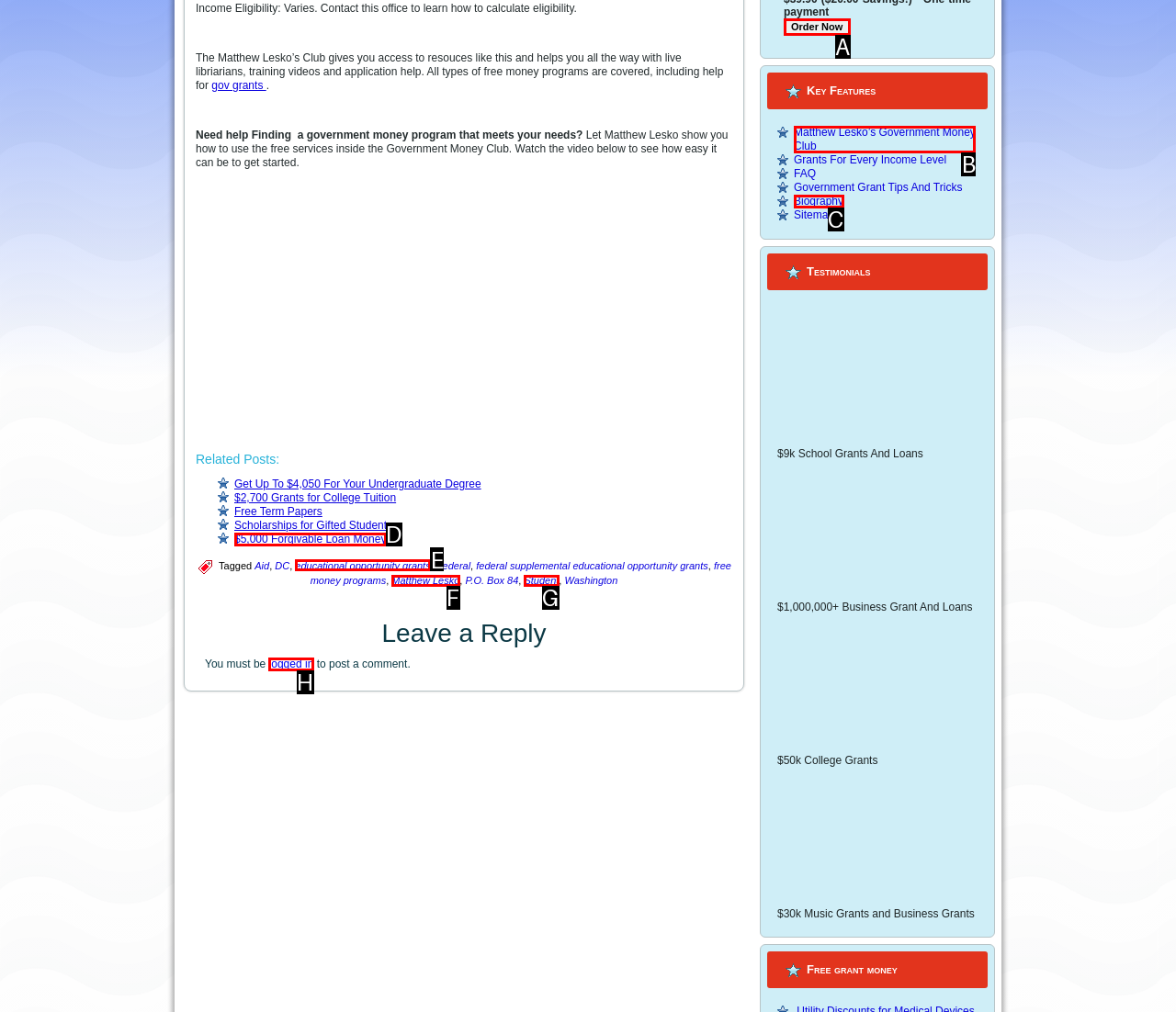Refer to the description: Matthew Lesko’s Government Money Club and choose the option that best fits. Provide the letter of that option directly from the options.

B